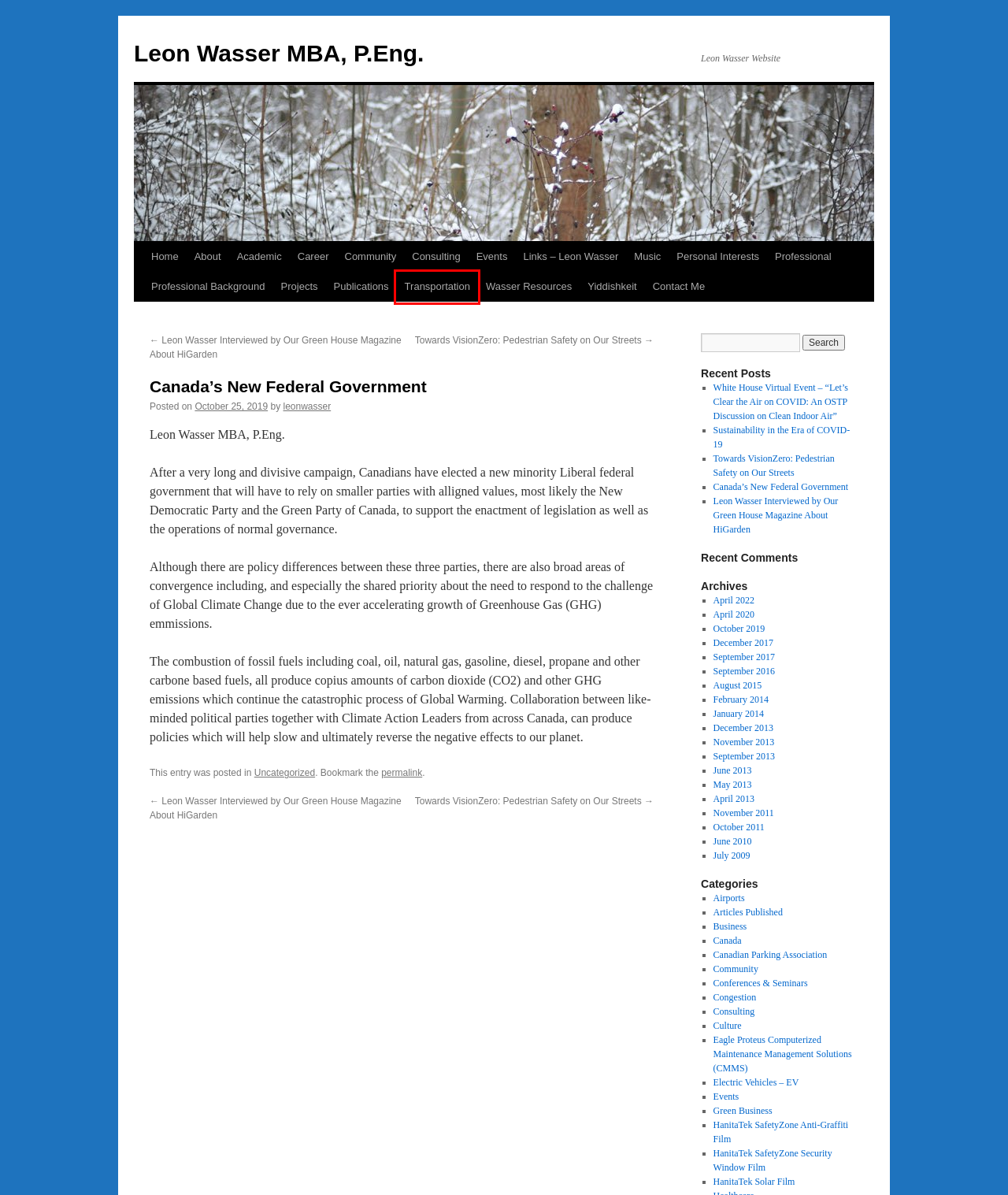You are provided with a screenshot of a webpage that has a red bounding box highlighting a UI element. Choose the most accurate webpage description that matches the new webpage after clicking the highlighted element. Here are your choices:
A. Conferences & Seminars | Leon Wasser MBA, P.Eng.
B. Career | Leon Wasser MBA, P.Eng.
C. September 1, 2013 | Leon Wasser MBA, P.Eng.
D. Electric Vehicles - EV | Leon Wasser MBA, P.Eng.
E. September 1, 2017 | Leon Wasser MBA, P.Eng.
F. Uncategorized | Leon Wasser MBA, P.Eng.
G. Transportation | Leon Wasser MBA, P.Eng.
H. Contact Me | Leon Wasser MBA, P.Eng.

G